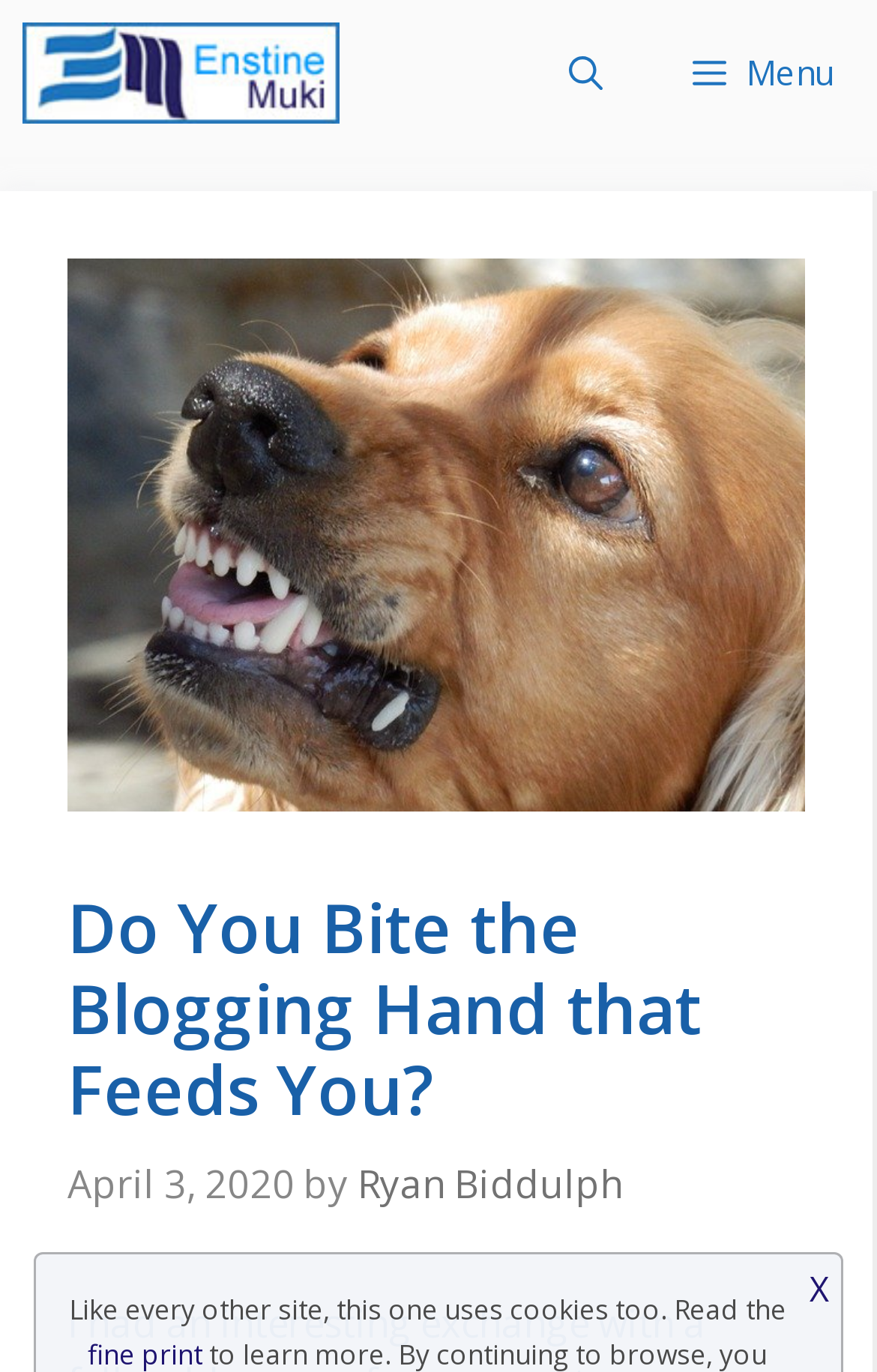Determine the bounding box coordinates for the HTML element described here: "Law Zoom".

None